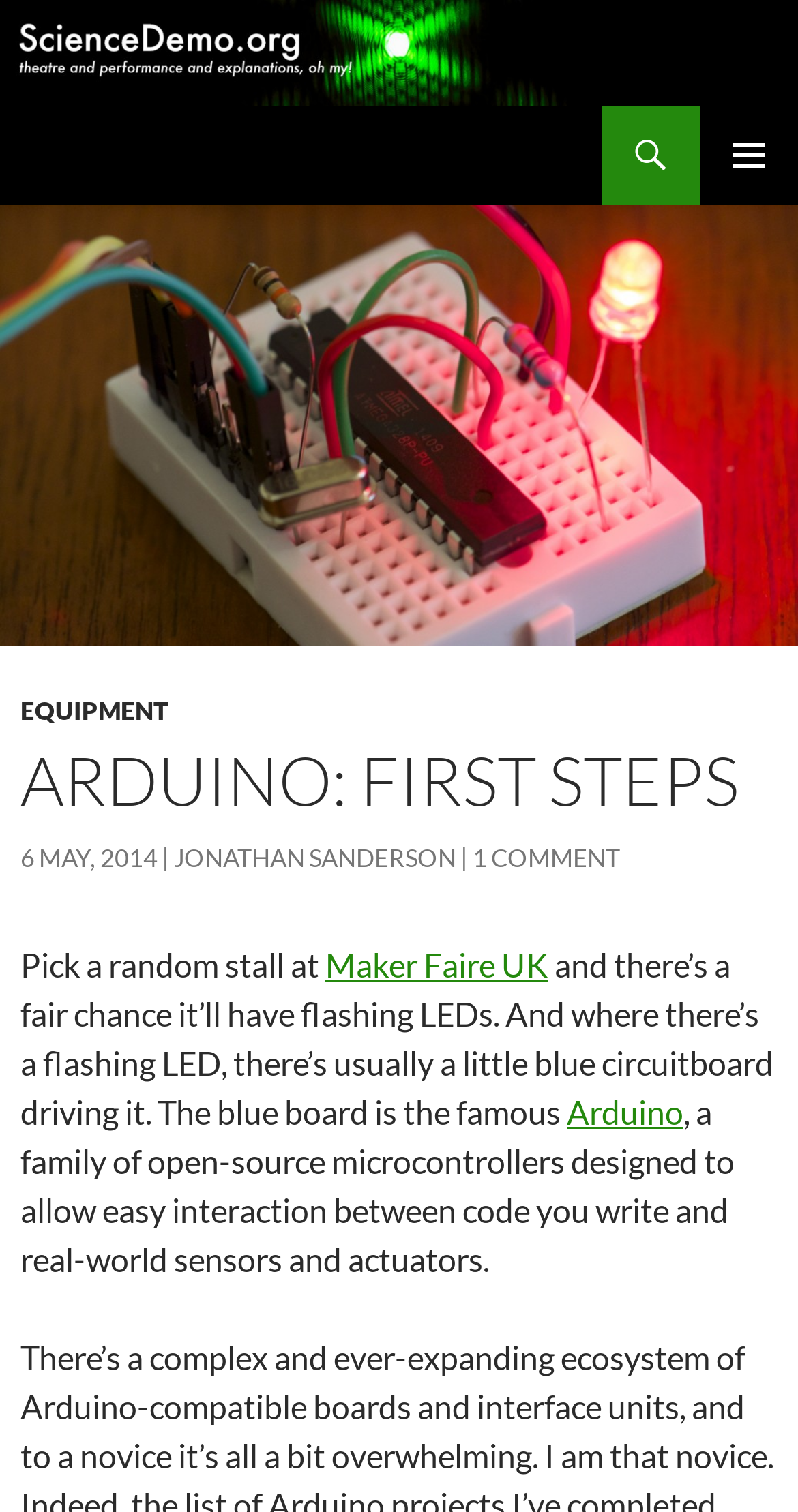Describe all the visual and textual components of the webpage comprehensively.

The webpage is about Arduino, a family of open-source microcontrollers, and its relation to Maker Faire UK. At the top, there is a navigation section with links to "ScienceDemo.org" and "Search", as well as a button for the primary menu. Below this section, there is a "SKIP TO CONTENT" link.

The main content area features an image of a Shrimp Arduino clone, taking up most of the width. Below the image, there is a header section with links to "EQUIPMENT" and a heading "ARDUINO: FIRST STEPS". The date "6 MAY, 2014" and the author "JONATHAN SANDERSON" are also displayed in this section, along with a link to "1 COMMENT".

The main article starts with a paragraph of text, which describes the prevalence of flashing LEDs at Maker Faire UK and how they are often driven by a little blue circuitboard, specifically an Arduino board. The text also explains that Arduino is a family of open-source microcontrollers designed to facilitate interaction between code and real-world sensors and actuators. The text is divided into three sections, with links to "Maker Faire UK" and "Arduino" embedded within the text.